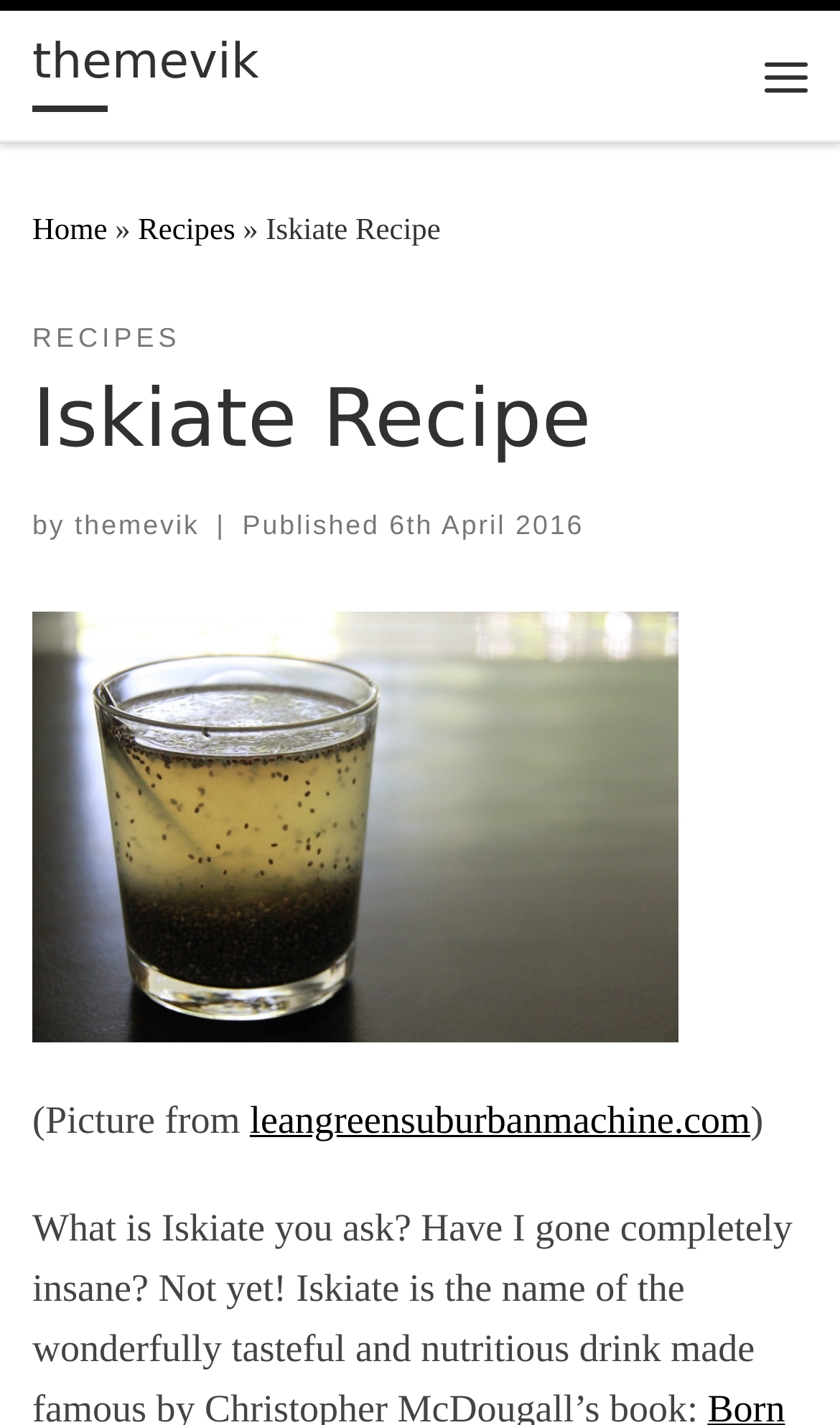Utilize the details in the image to thoroughly answer the following question: When was the recipe published?

The publication date of the recipe can be found in the header section of the webpage, where it is written as 'Published 6th April 2016'.